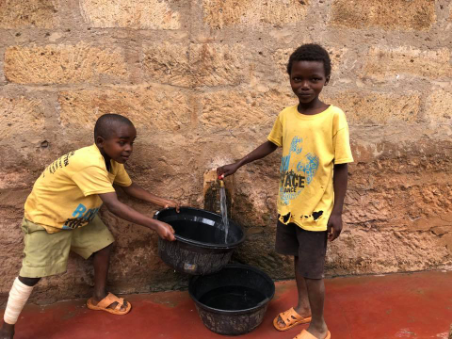Which regions are affected by severe droughts?
Using the image as a reference, give a one-word or short phrase answer.

Horn of Africa